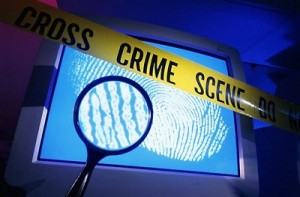Respond concisely with one word or phrase to the following query:
What is the atmosphere created by the backdrop's lighting?

High-tech